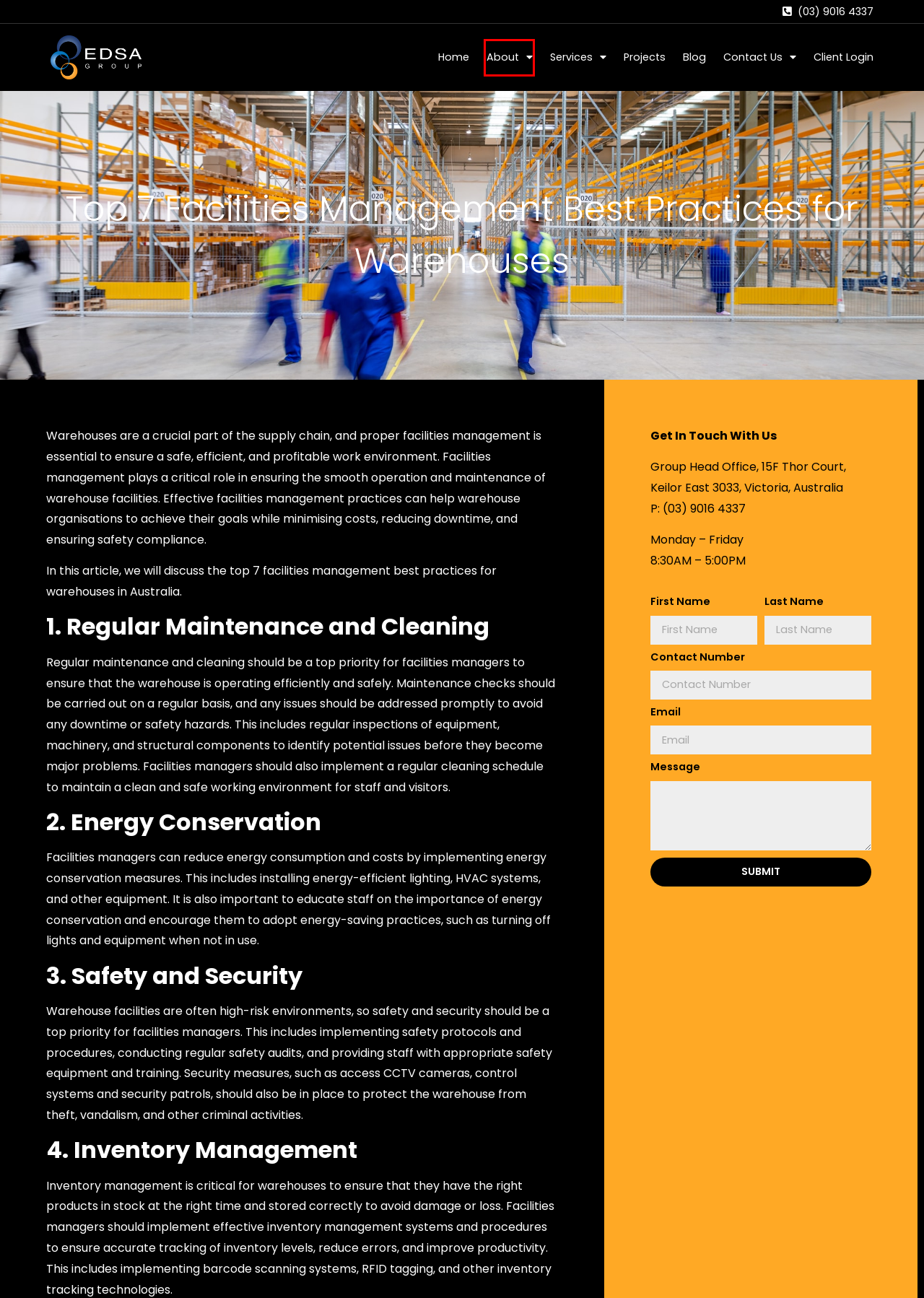You have a screenshot of a webpage with a red bounding box around an element. Choose the best matching webpage description that would appear after clicking the highlighted element. Here are the candidates:
A. Terms & Privacy | It Cabling Services | EDSA Group
B. We are EDSA Group | It Cabling Services | EDSA Group
C. Contact Us | It Cabling Services | EDSA Group
D. Our Services | It Cabling Services | EDSA Group
E. Electrical & Communications Solutions Provider | EDSA Group
F. Projects | It Cabling Services | EDSA Group
G. simPRO Login
H. Blog | It Cabling Services | EDSA Group

B